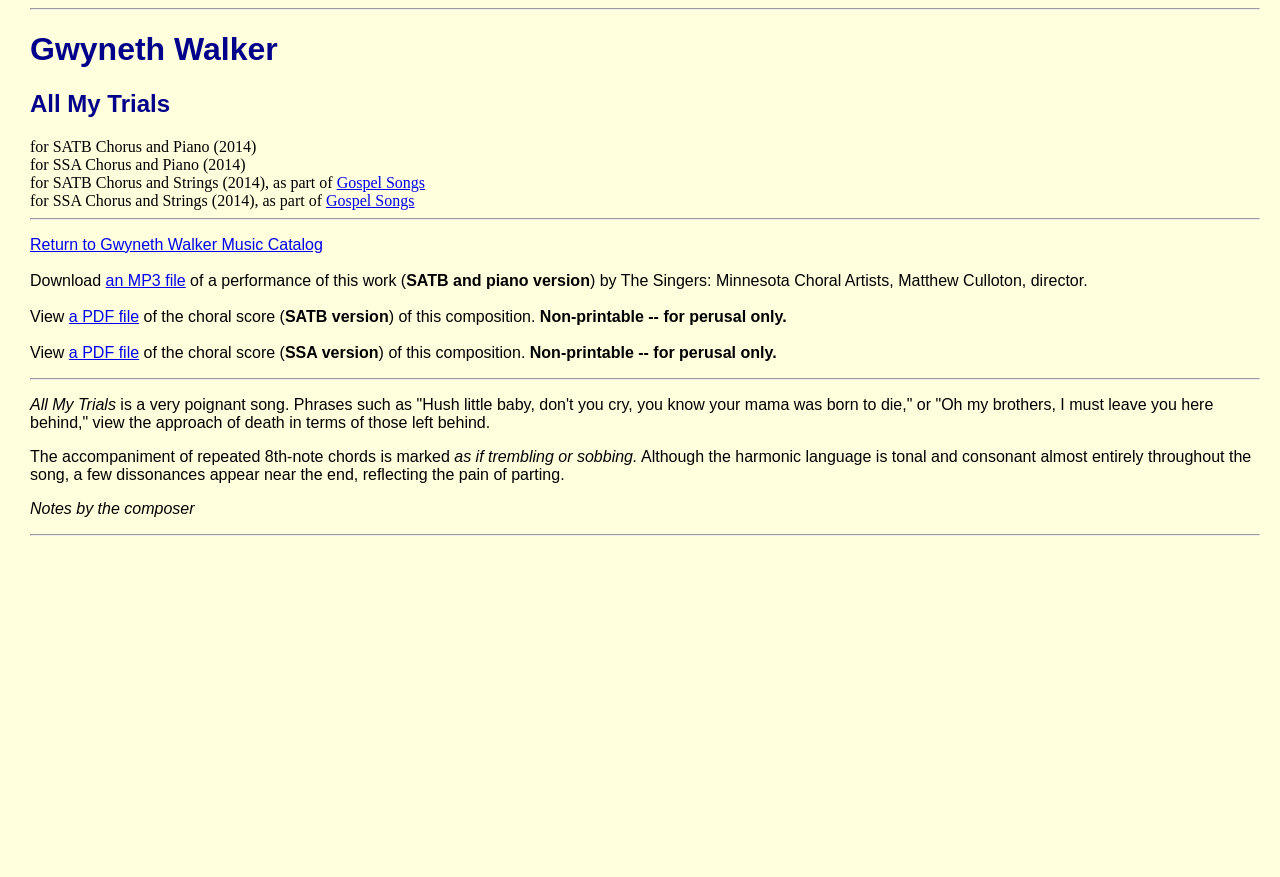Respond to the following question with a brief word or phrase:
How many versions of the composition are available?

Three